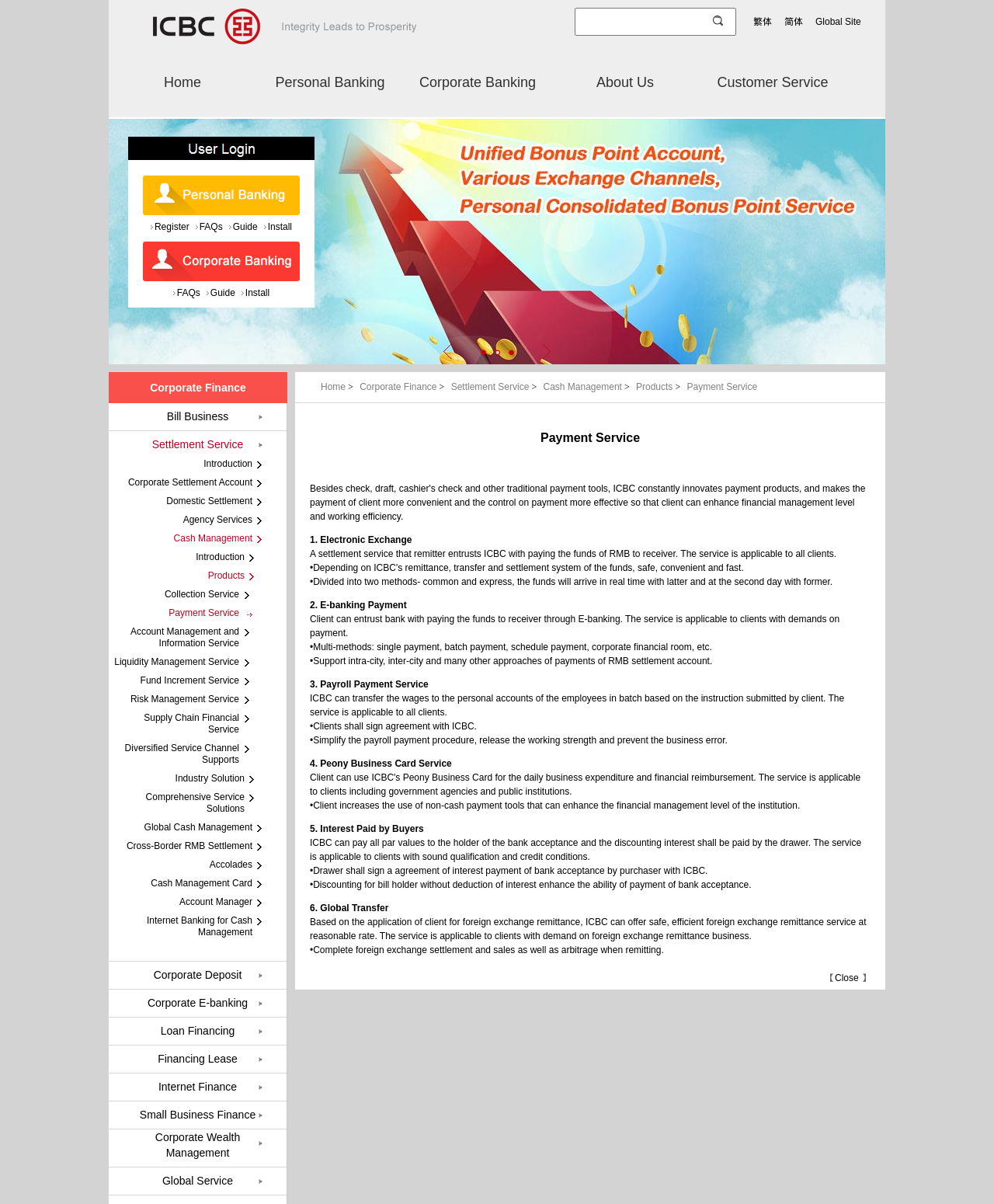Using the given element description, provide the bounding box coordinates (top-left x, top-left y, bottom-right x, bottom-right y) for the corresponding UI element in the screenshot: Small Business Finance

[0.109, 0.915, 0.288, 0.938]